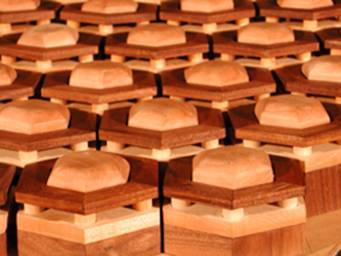Provide a brief response to the question below using one word or phrase:
What is the purpose of the ergonomic design?

Enhances playability